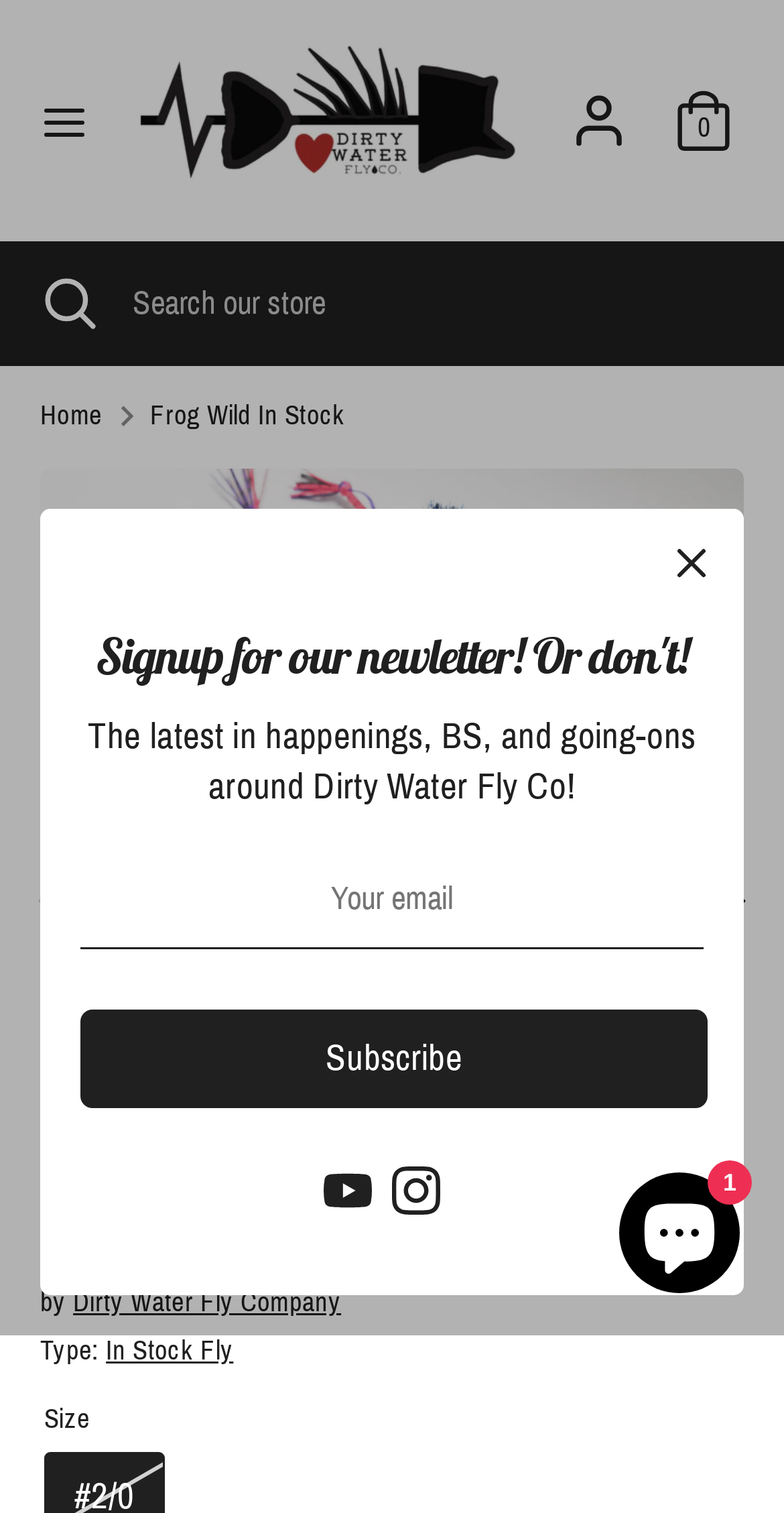Analyze the image and provide a detailed answer to the question: What is the company name of the product?

The company name of the product can be found in the product description section, where it is stated as 'by Dirty Water Fly Company'.